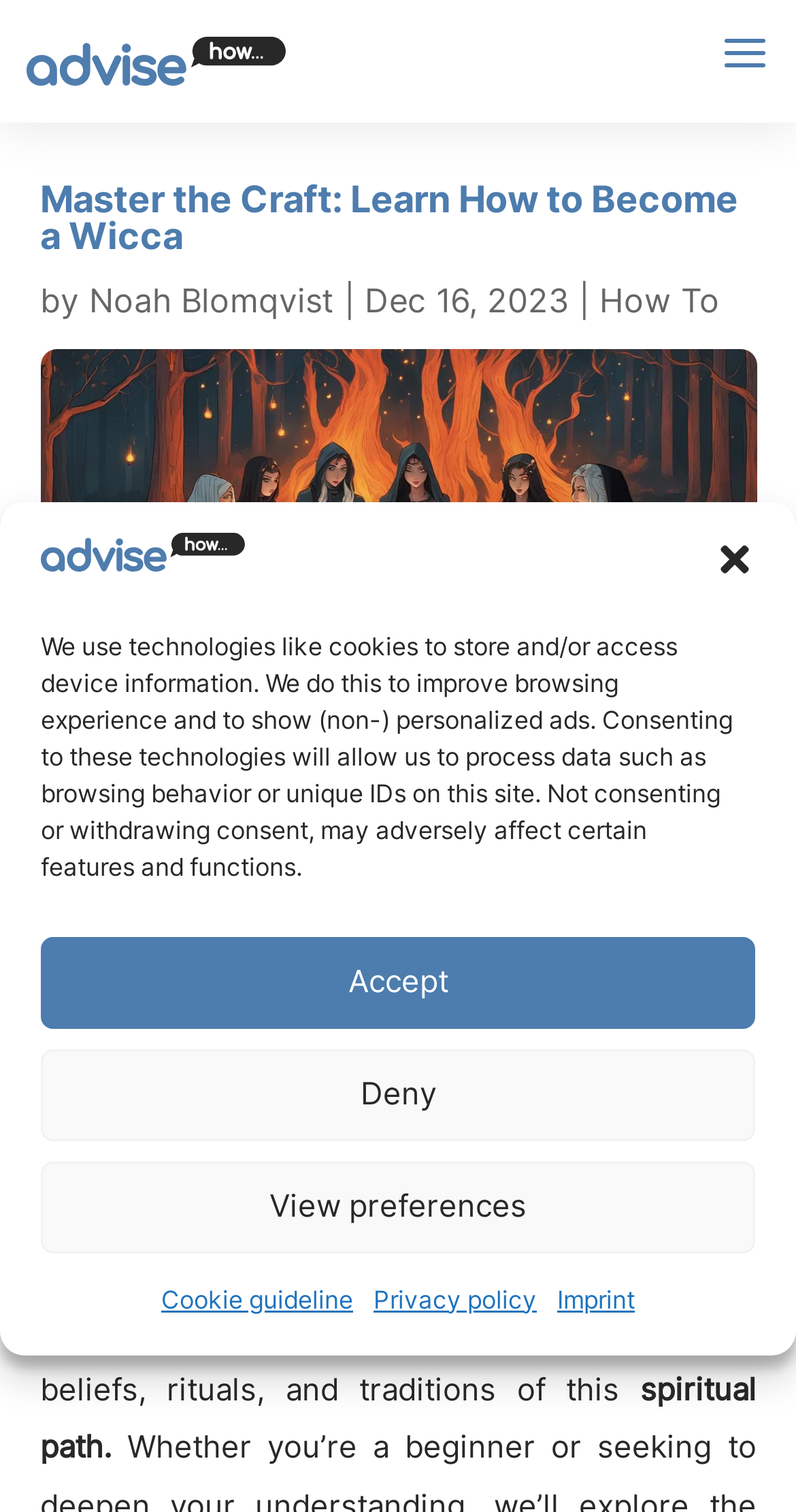Please answer the following question using a single word or phrase: 
What is the name of the website?

advisehow.com